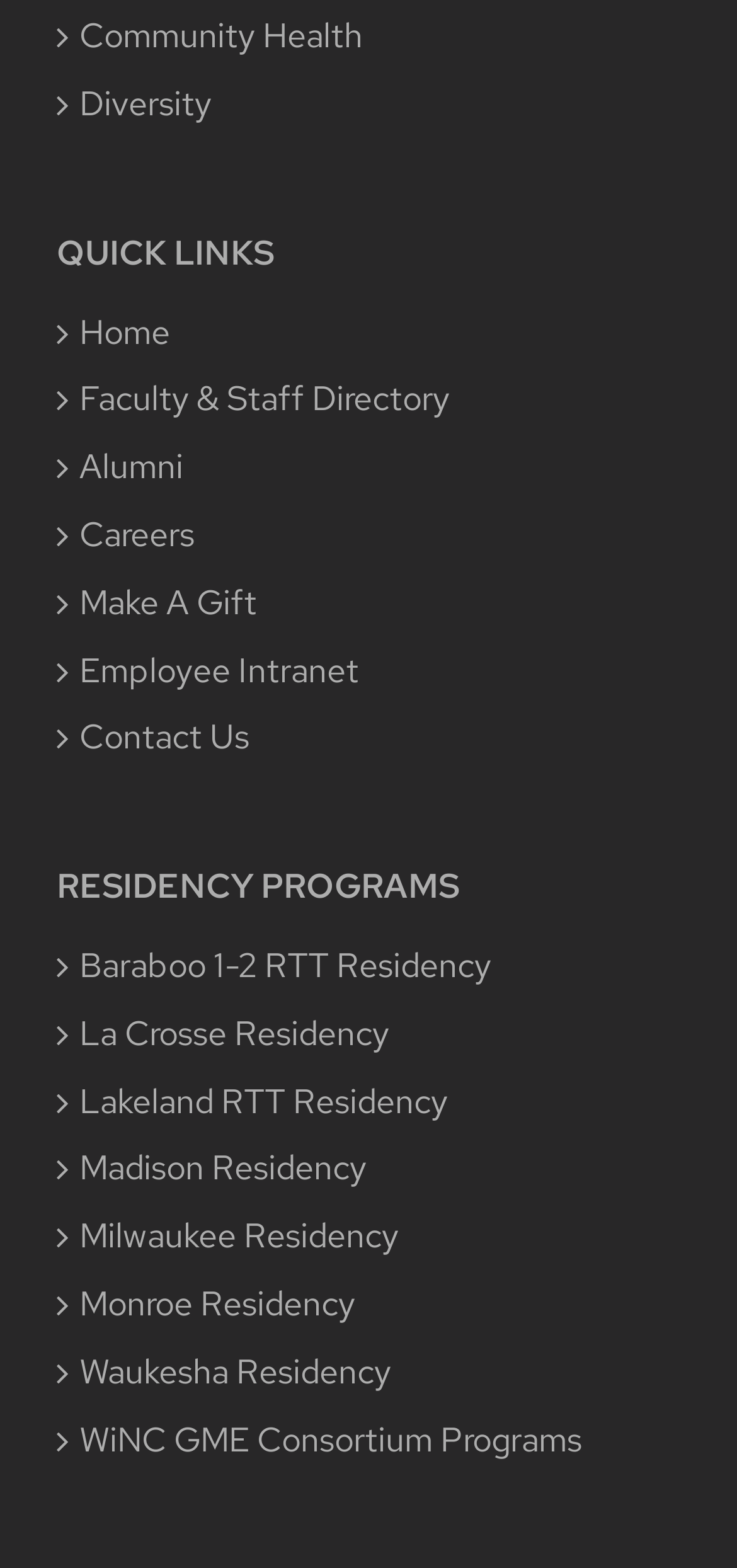Find the bounding box coordinates of the element to click in order to complete the given instruction: "View 'Archives'."

None